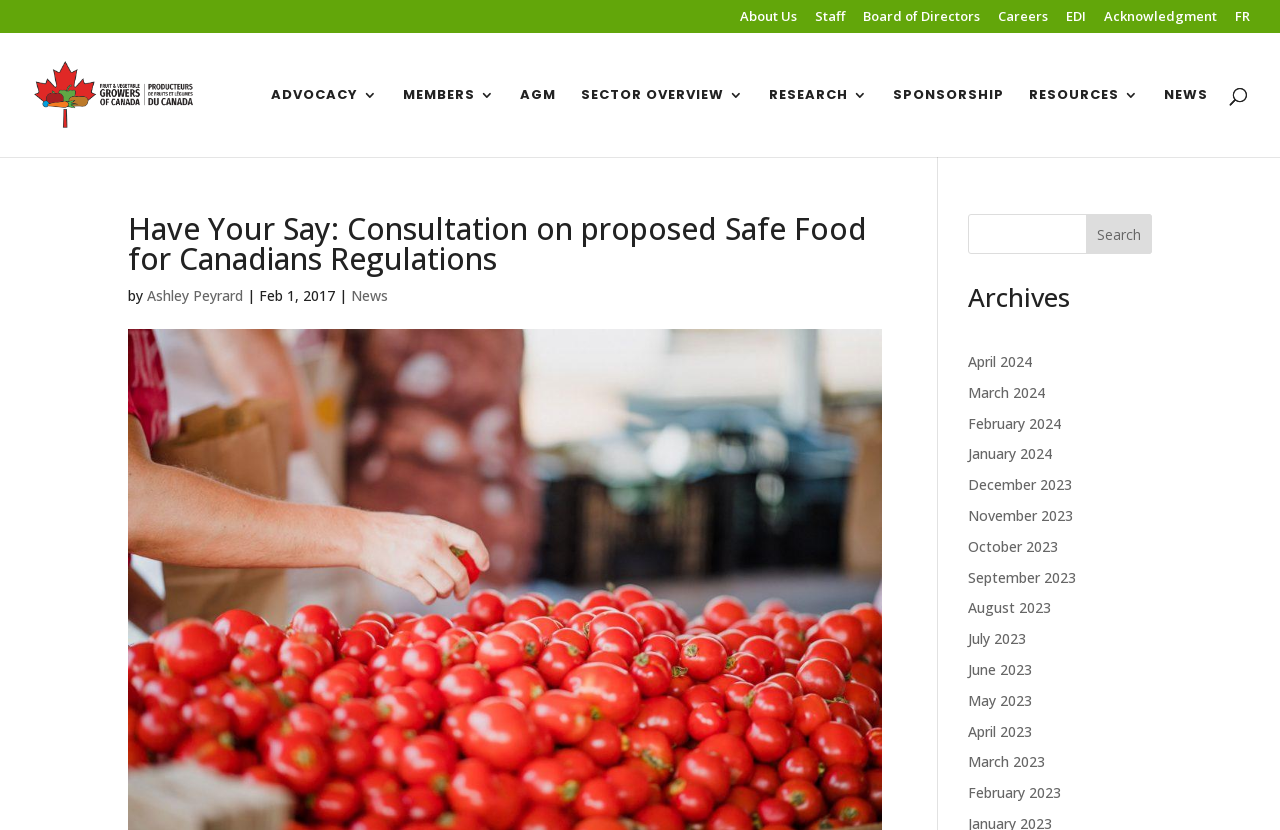Show the bounding box coordinates of the region that should be clicked to follow the instruction: "Go to the 'Home' page."

None